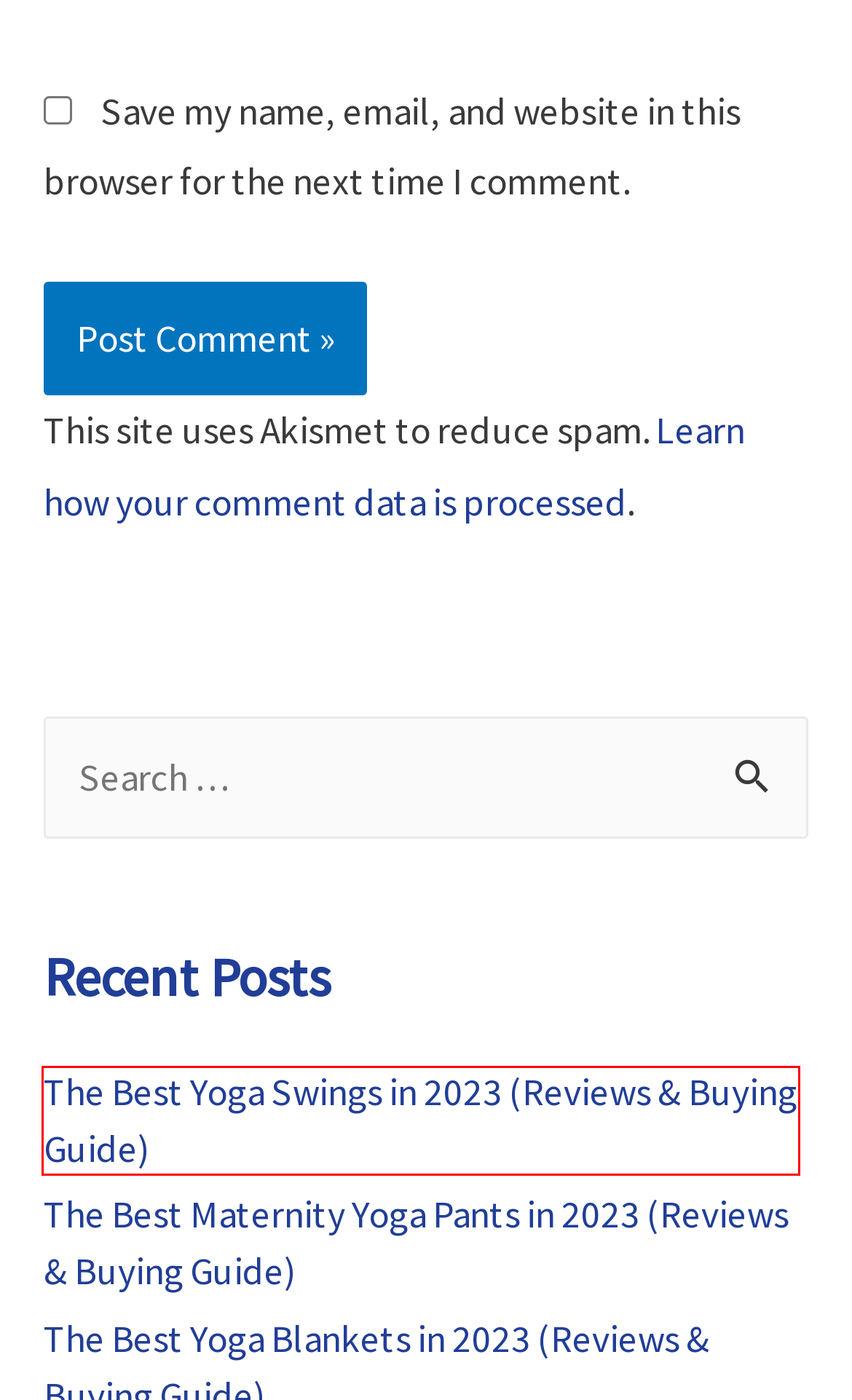Review the screenshot of a webpage that includes a red bounding box. Choose the most suitable webpage description that matches the new webpage after clicking the element within the red bounding box. Here are the candidates:
A. The Best Maternity Yoga Pants in 2023 (Reviews & Buying Guide)
B. Best Products | Bryce Yoga
C. Disclaimer | Bryce Yoga
D. The Best Yoga Swings in 2023 (Reviews & Buying Guide)
E. Contact Us | Bryce Yoga
F. The Best Yoga Socks in 2023 (Reviews & Buying Guide)
G. The Best Yoga Mat for Bad Knees (Reviews & Buying Guide)
H. Privacy Policy – Akismet

D